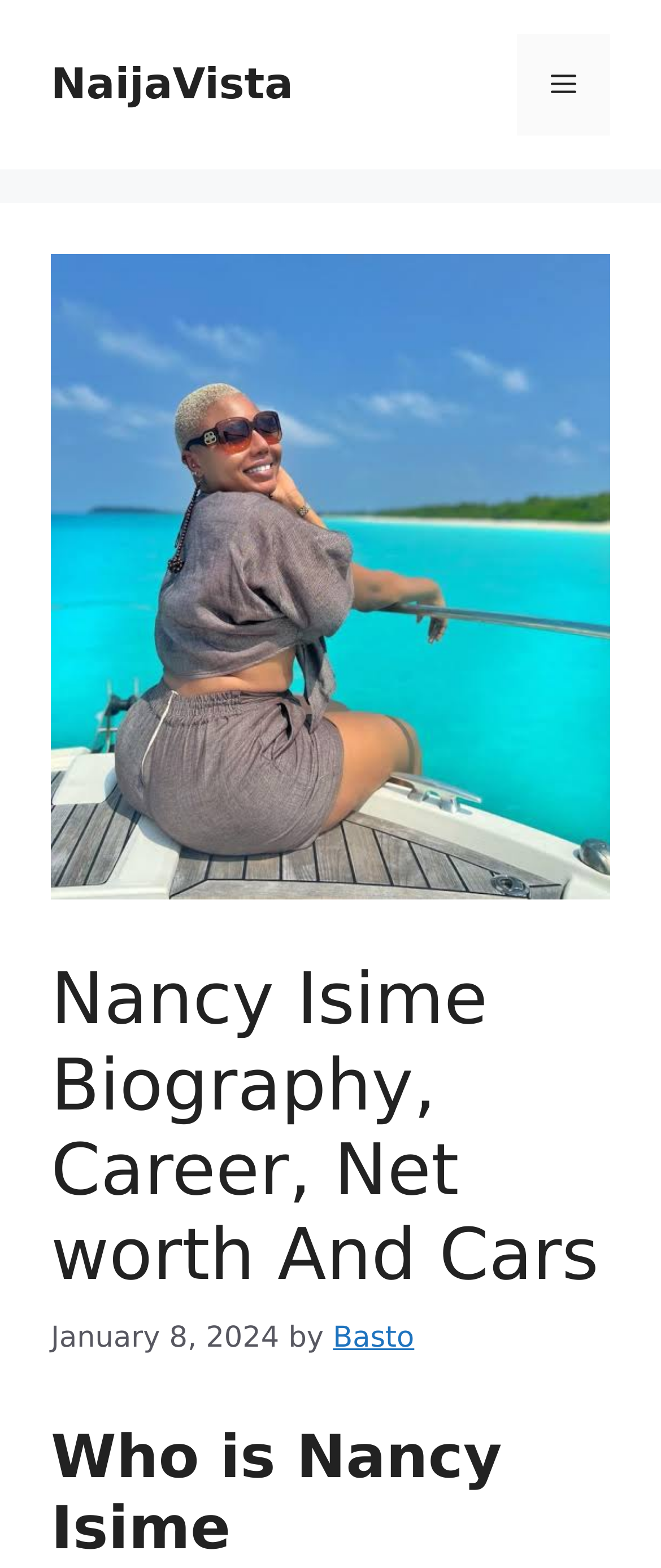From the screenshot, find the bounding box of the UI element matching this description: "Menu". Supply the bounding box coordinates in the form [left, top, right, bottom], each a float between 0 and 1.

[0.782, 0.022, 0.923, 0.086]